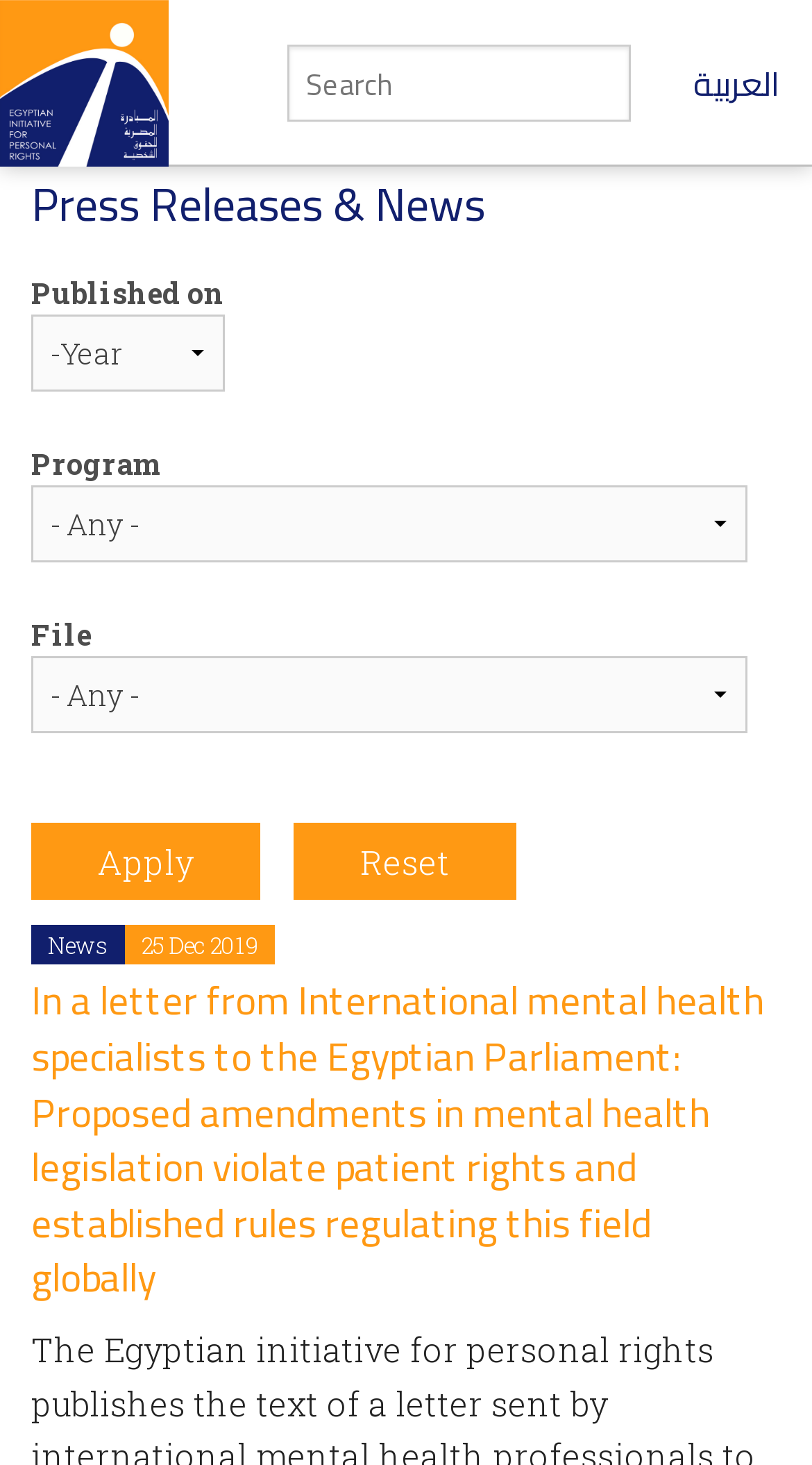Give the bounding box coordinates for this UI element: "Reset". The coordinates should be four float numbers between 0 and 1, arranged as [left, top, right, bottom].

[0.362, 0.562, 0.636, 0.614]